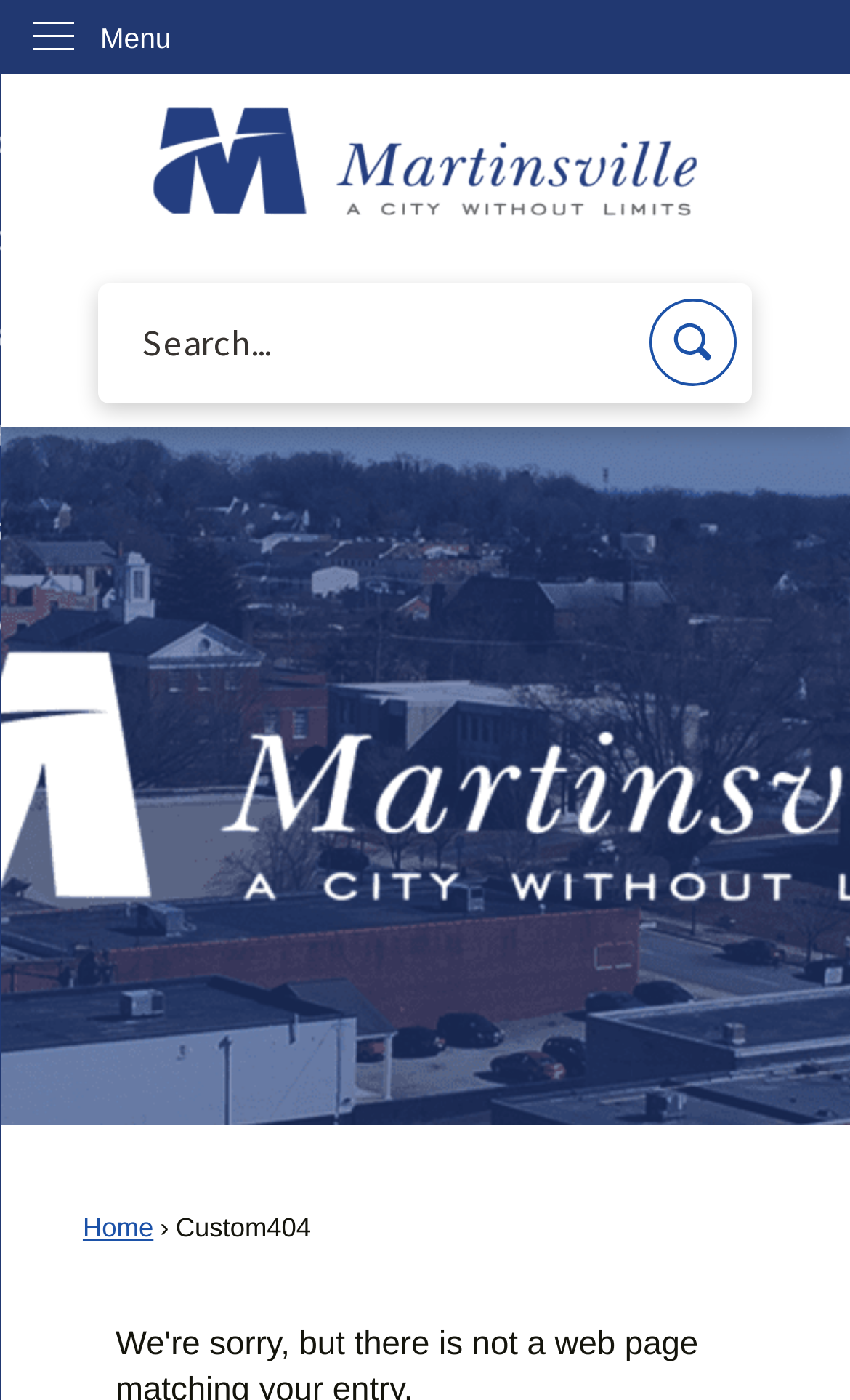Answer the following query concisely with a single word or phrase:
What is the orientation of the menu?

Vertical